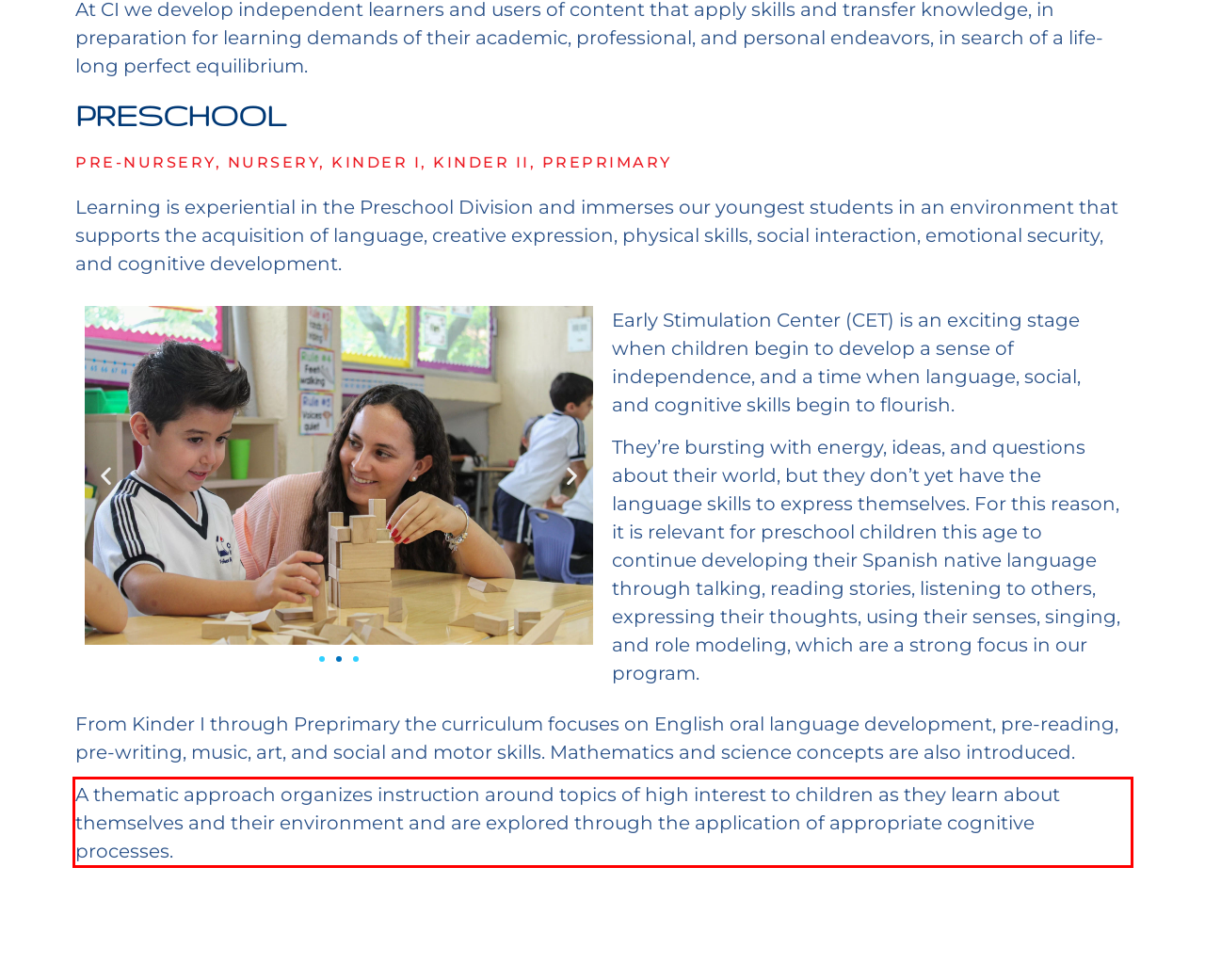Given a screenshot of a webpage containing a red bounding box, perform OCR on the text within this red bounding box and provide the text content.

A thematic approach organizes instruction around topics of high interest to children as they learn about themselves and their environment and are explored through the application of appropriate cognitive processes.